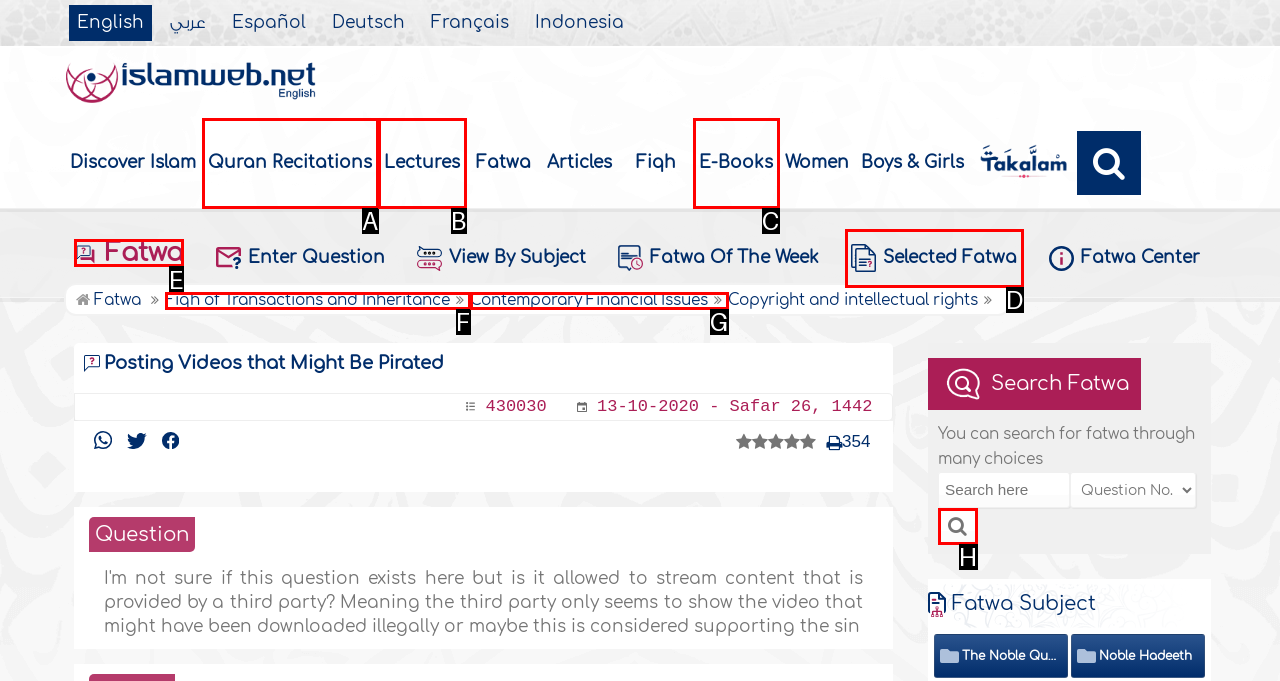Select the HTML element to finish the task: Click on Fatwa link Reply with the letter of the correct option.

E